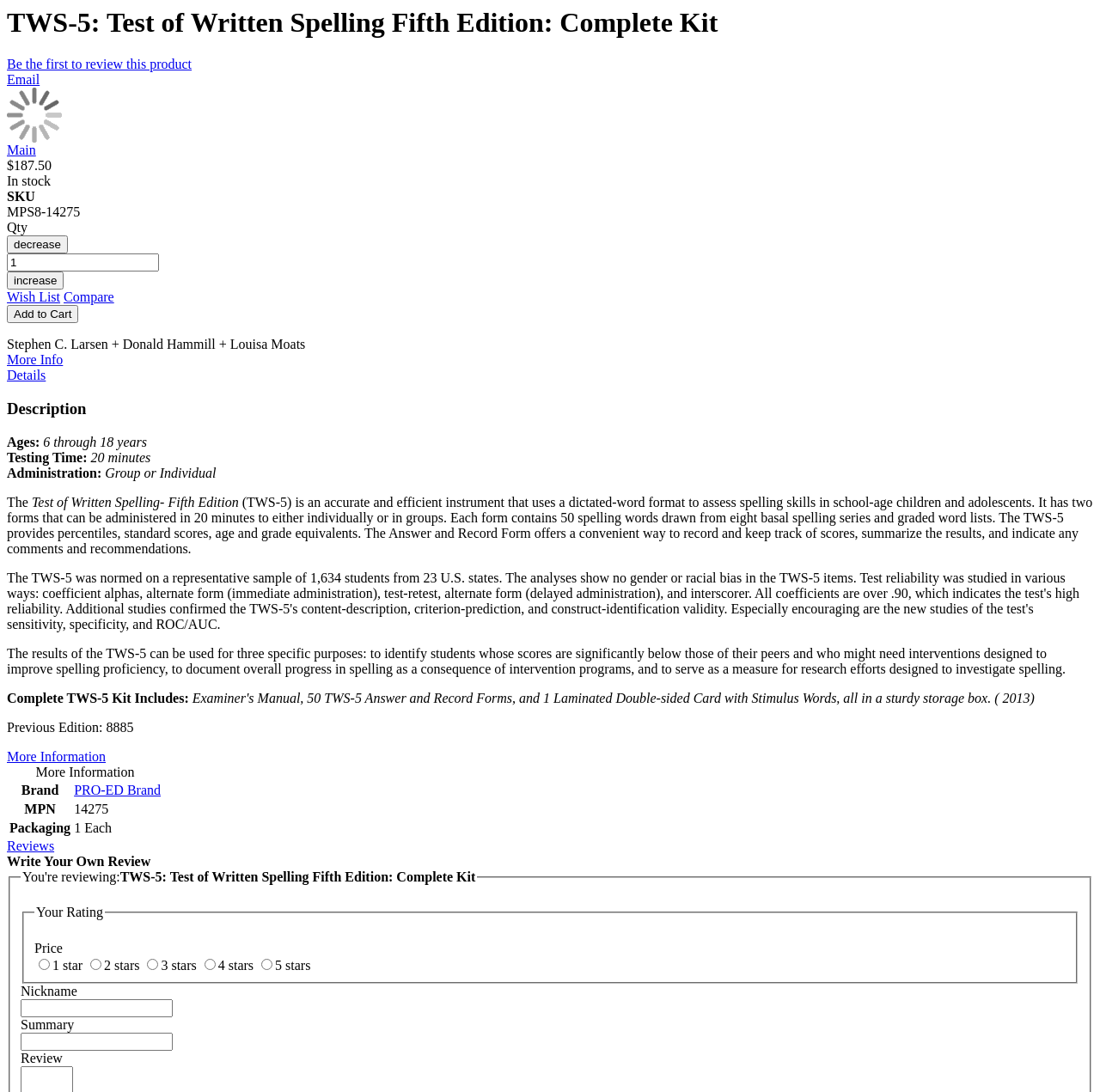Describe every aspect of the webpage in a detailed manner.

This webpage is about a product called "TWS-5: Test of Written Spelling Fifth Edition: Complete Kit". At the top, there is a heading with the product name, followed by a link to review the product and an email link. Below that, there is an image with a "Loading..." text, and a "Main" link.

On the left side, there is a section with product information, including the price ($187.50), availability (in stock), SKU (MPS8-14275), and quantity options. There are also buttons to decrease or increase the quantity, and a link to add the product to the cart.

Below the product information, there is a section with details about the product, including a description, ages and testing time, administration, and other specifications. The description is a long paragraph that explains the purpose and features of the product.

Further down, there is a section with more information about the product, including a table with details about the brand, MPN, and packaging. There is also a section for reviews, where users can write their own review and rate the product.

The review section has a rating system with 5 stars, and users can select their rating and provide a nickname, summary, and review text. There are also links to more information and details about the product.